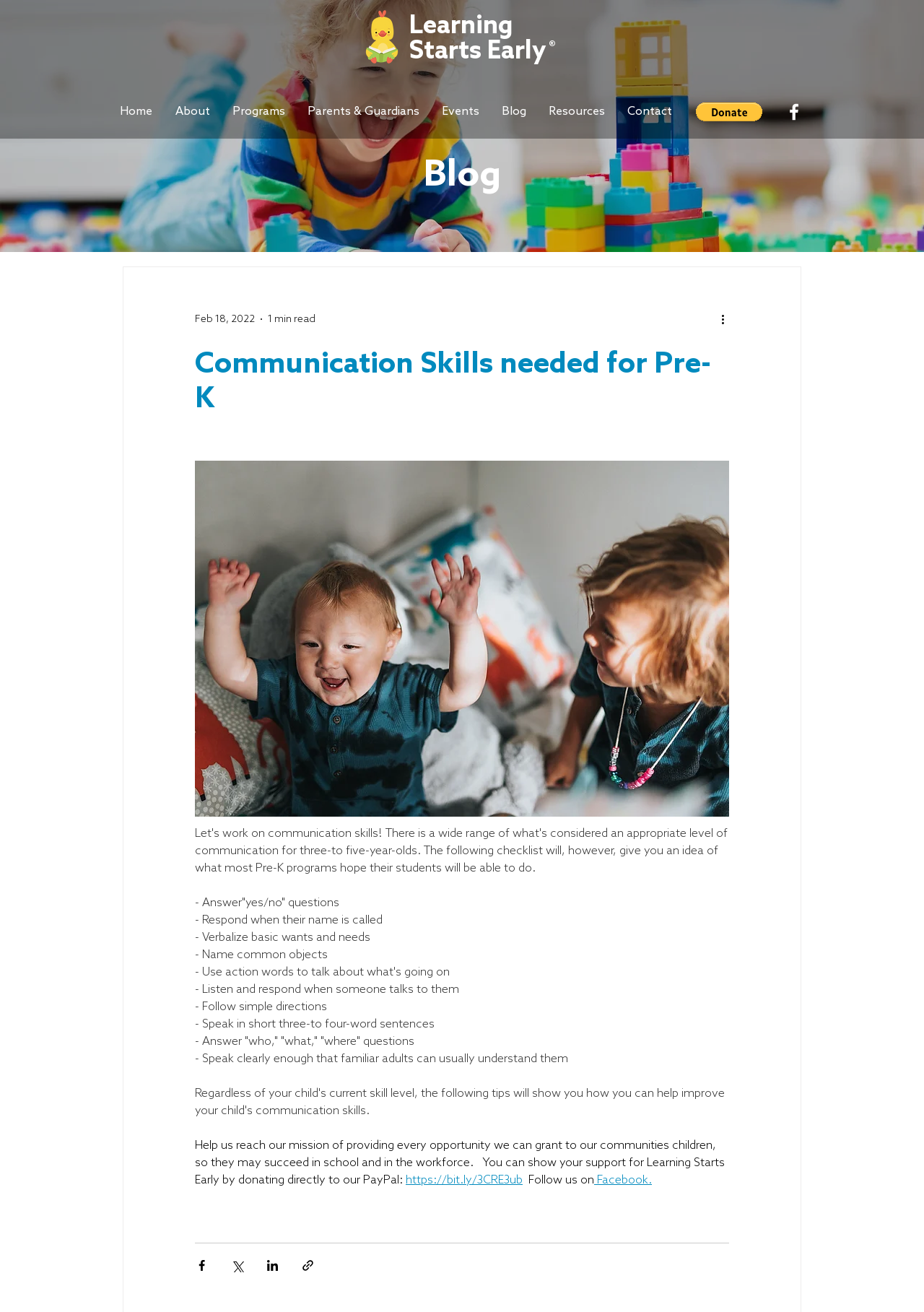Identify the bounding box coordinates of the clickable section necessary to follow the following instruction: "Click the 'Contact' link". The coordinates should be presented as four float numbers from 0 to 1, i.e., [left, top, right, bottom].

[0.666, 0.072, 0.739, 0.099]